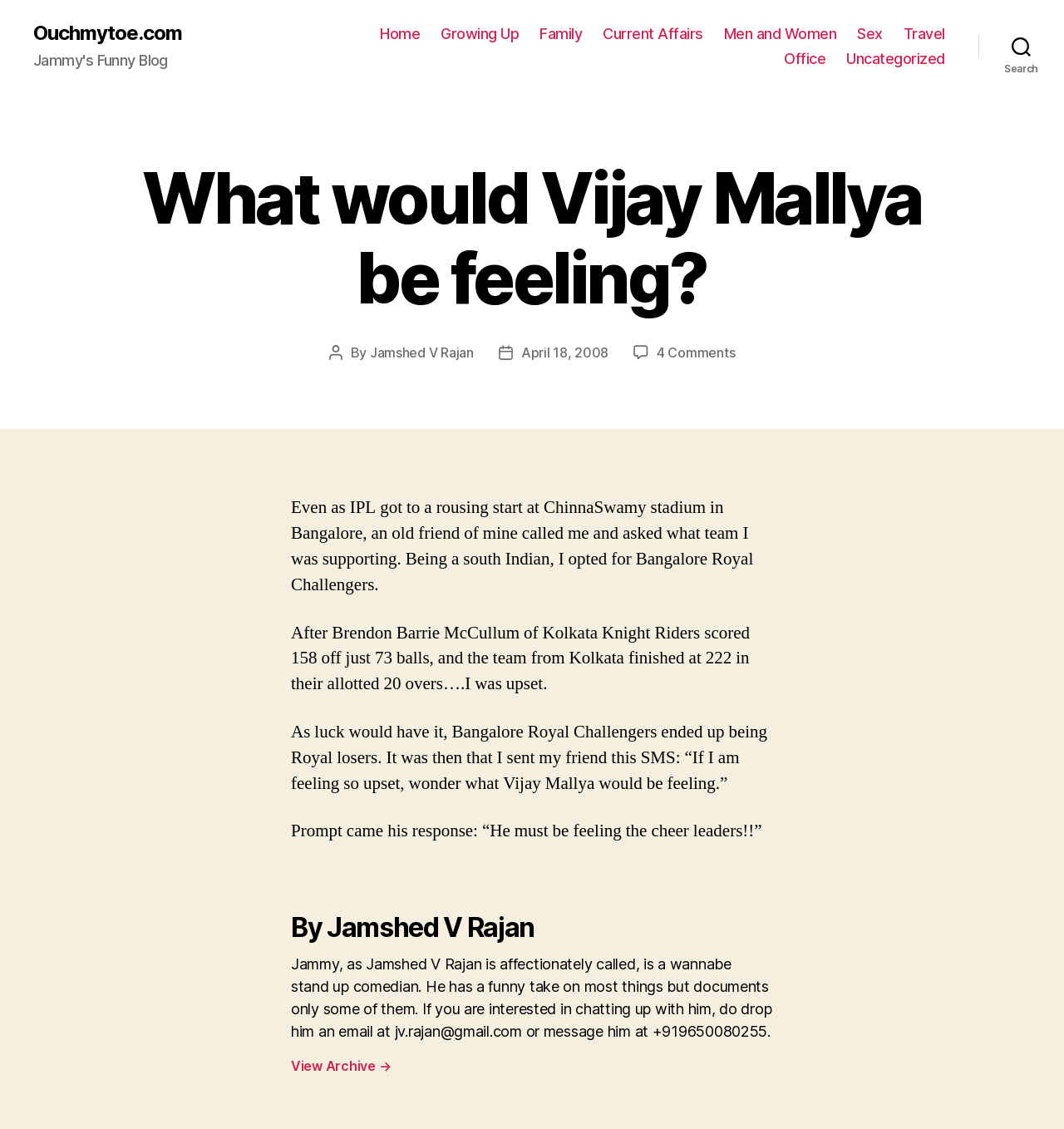Answer the following inquiry with a single word or phrase:
What is the author of the current article?

Jamshed V Rajan